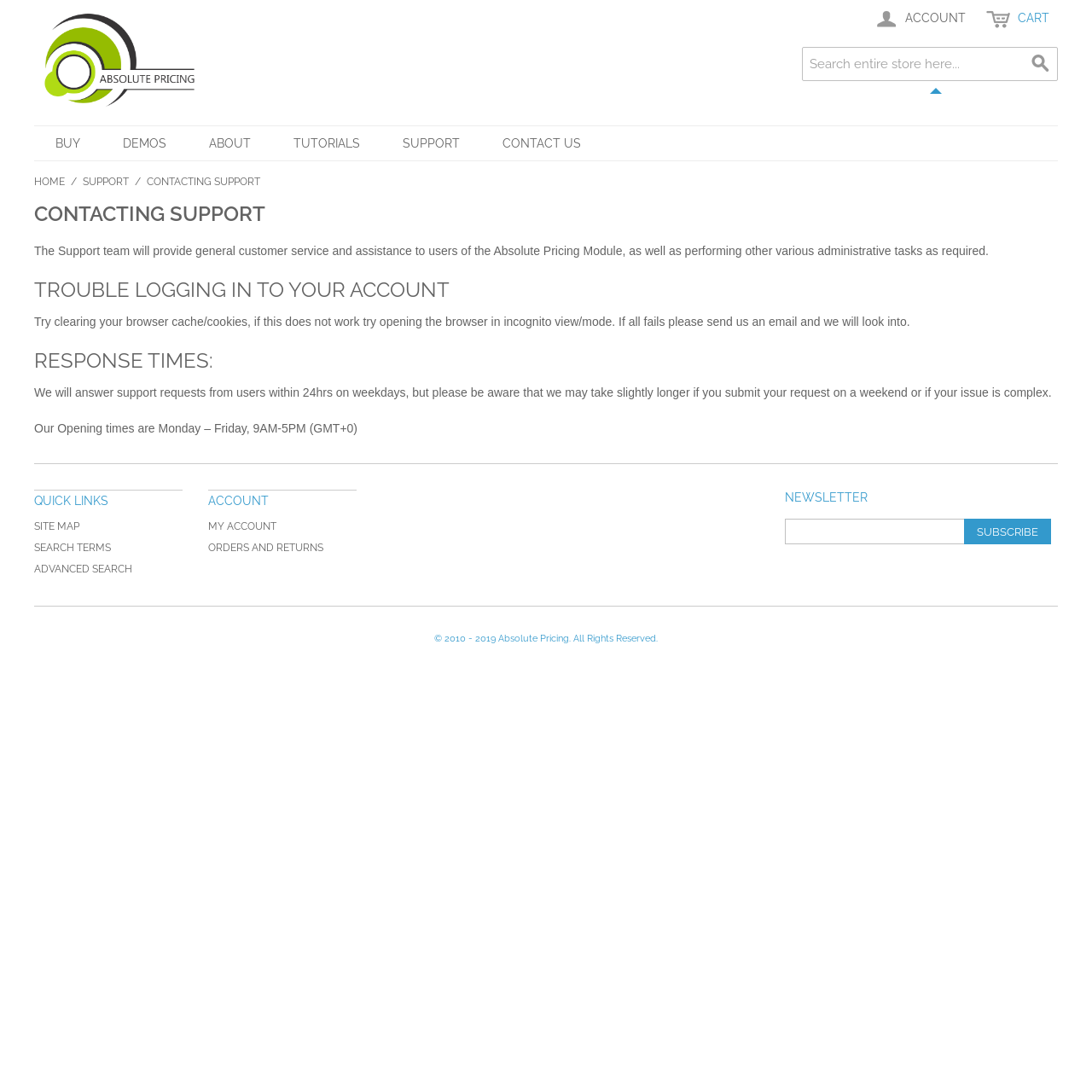Using the details in the image, give a detailed response to the question below:
What are the office hours of Absolute Pricing?

According to the webpage, the office hours of Absolute Pricing are Monday to Friday, 9AM-5PM (GMT+0), which is the time zone they operate in.